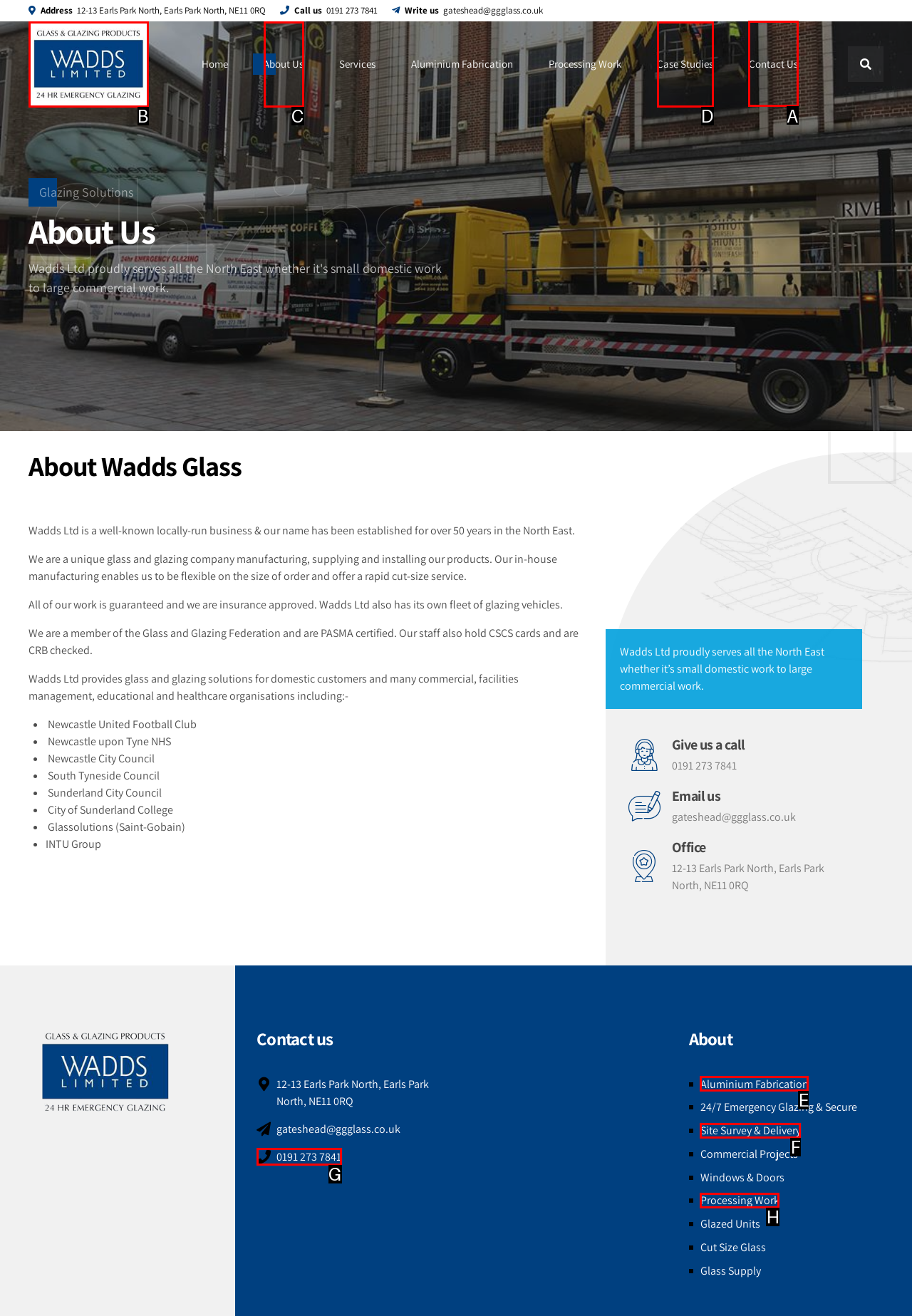Given the instruction: Click the 'Contact Us' link, which HTML element should you click on?
Answer with the letter that corresponds to the correct option from the choices available.

A